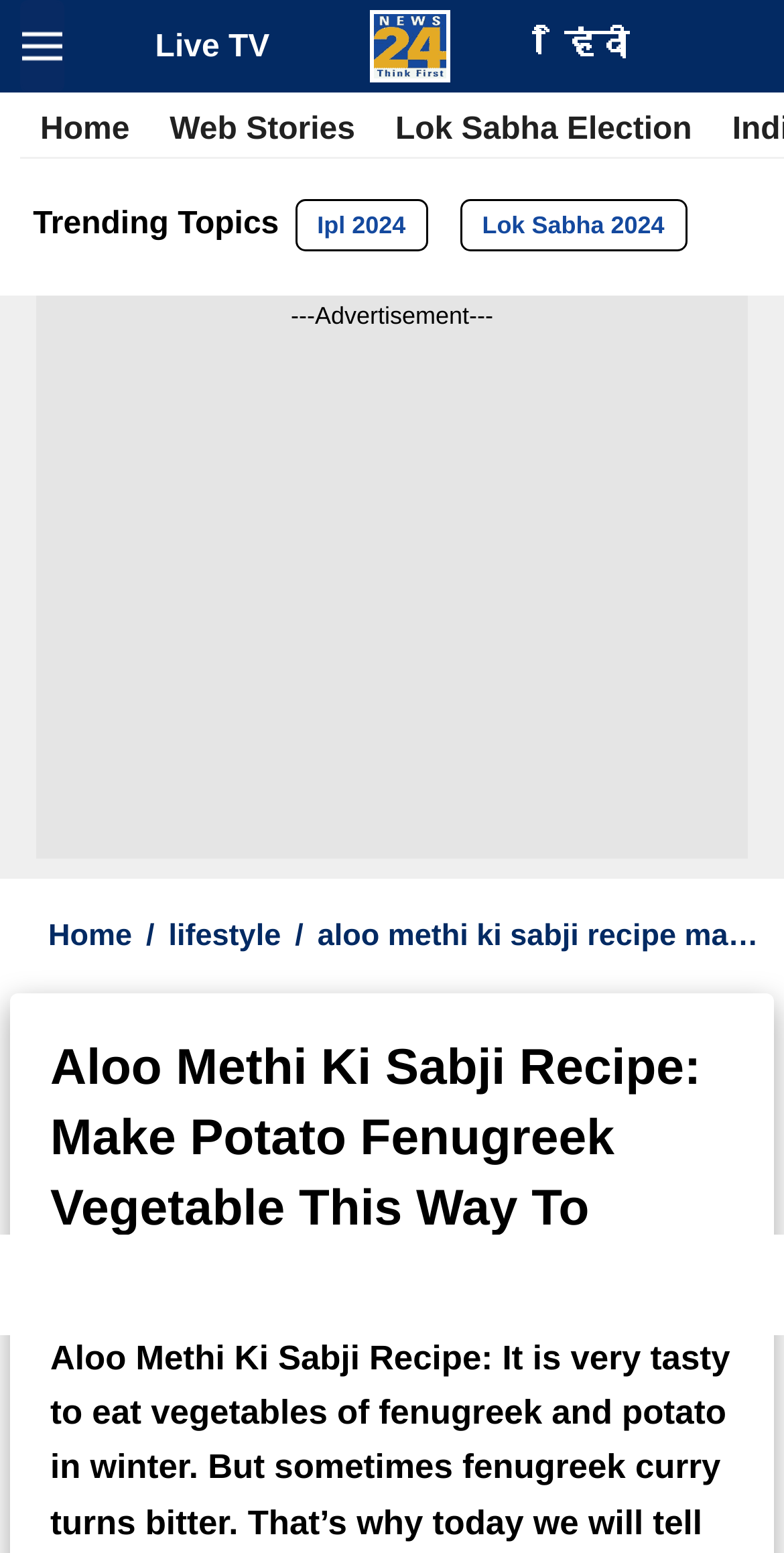Locate the bounding box coordinates of the element's region that should be clicked to carry out the following instruction: "Watch Live TV". The coordinates need to be four float numbers between 0 and 1, i.e., [left, top, right, bottom].

[0.198, 0.019, 0.344, 0.041]